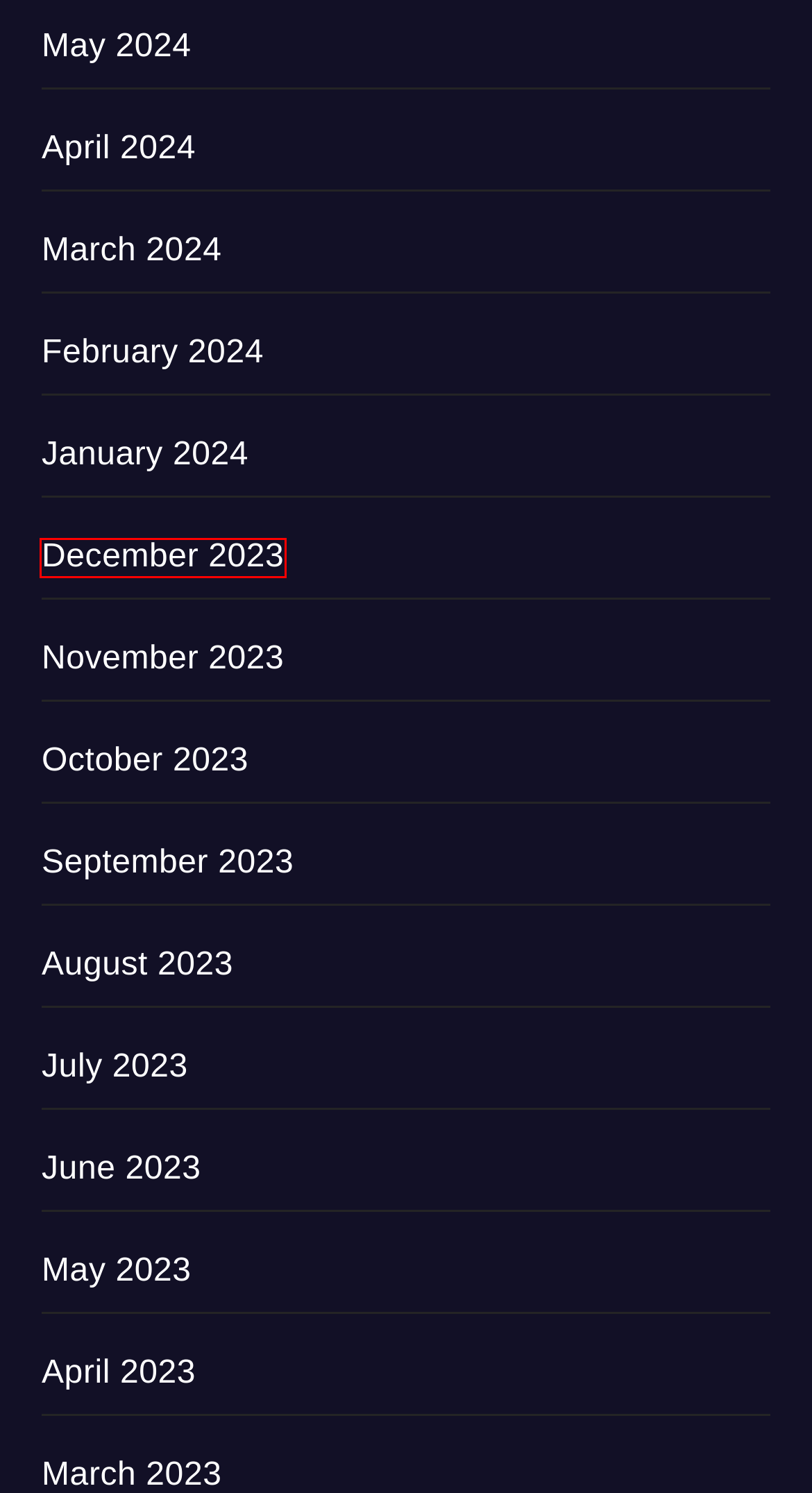Look at the screenshot of a webpage where a red rectangle bounding box is present. Choose the webpage description that best describes the new webpage after clicking the element inside the red bounding box. Here are the candidates:
A. April 2023
B. February 2024
C. May 2024
D. March 2024
E. January 2024
F. October 2023
G. December 2023
H. November 2023

G